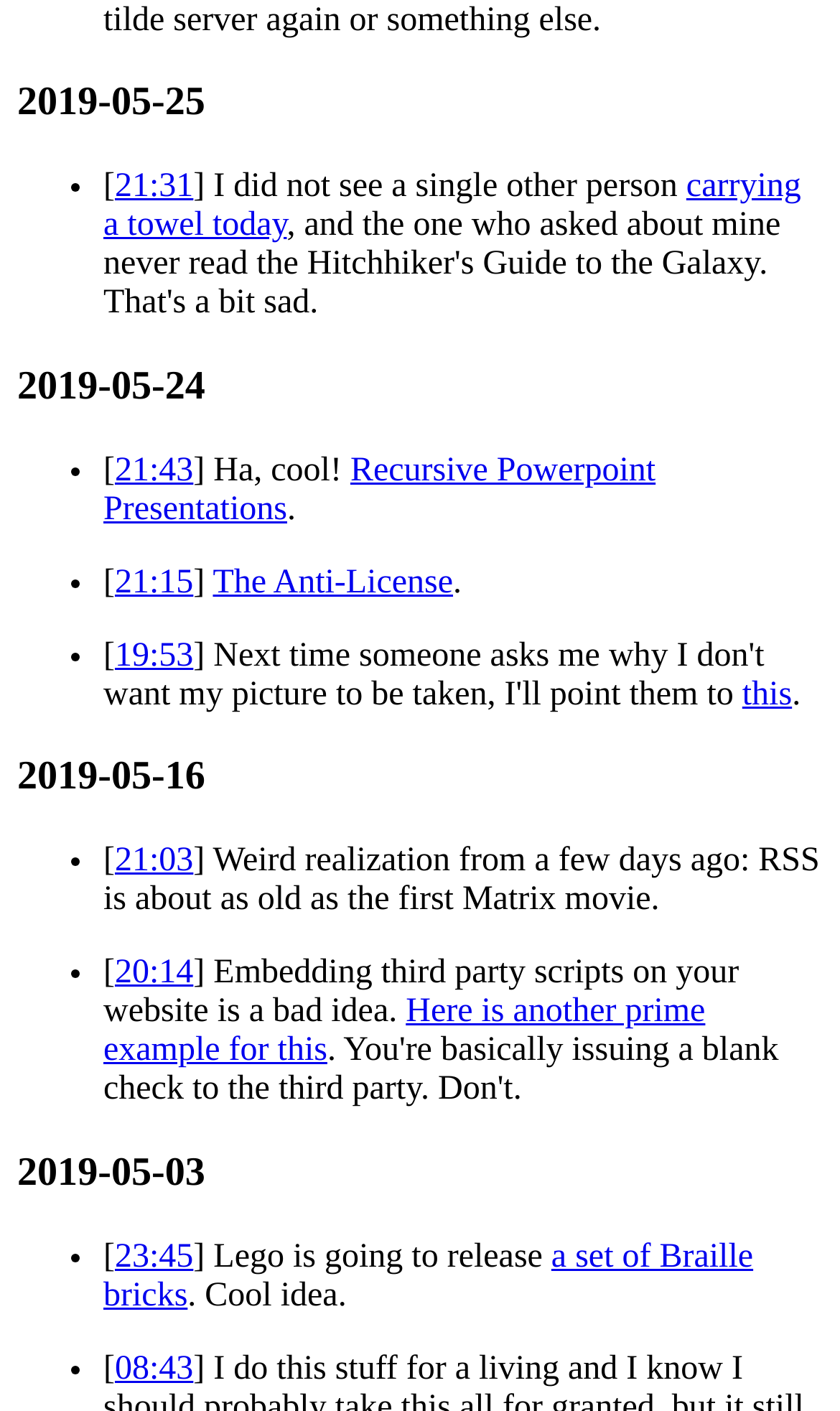Locate the bounding box coordinates of the element I should click to achieve the following instruction: "Click on the '21:31' link".

[0.137, 0.119, 0.23, 0.145]